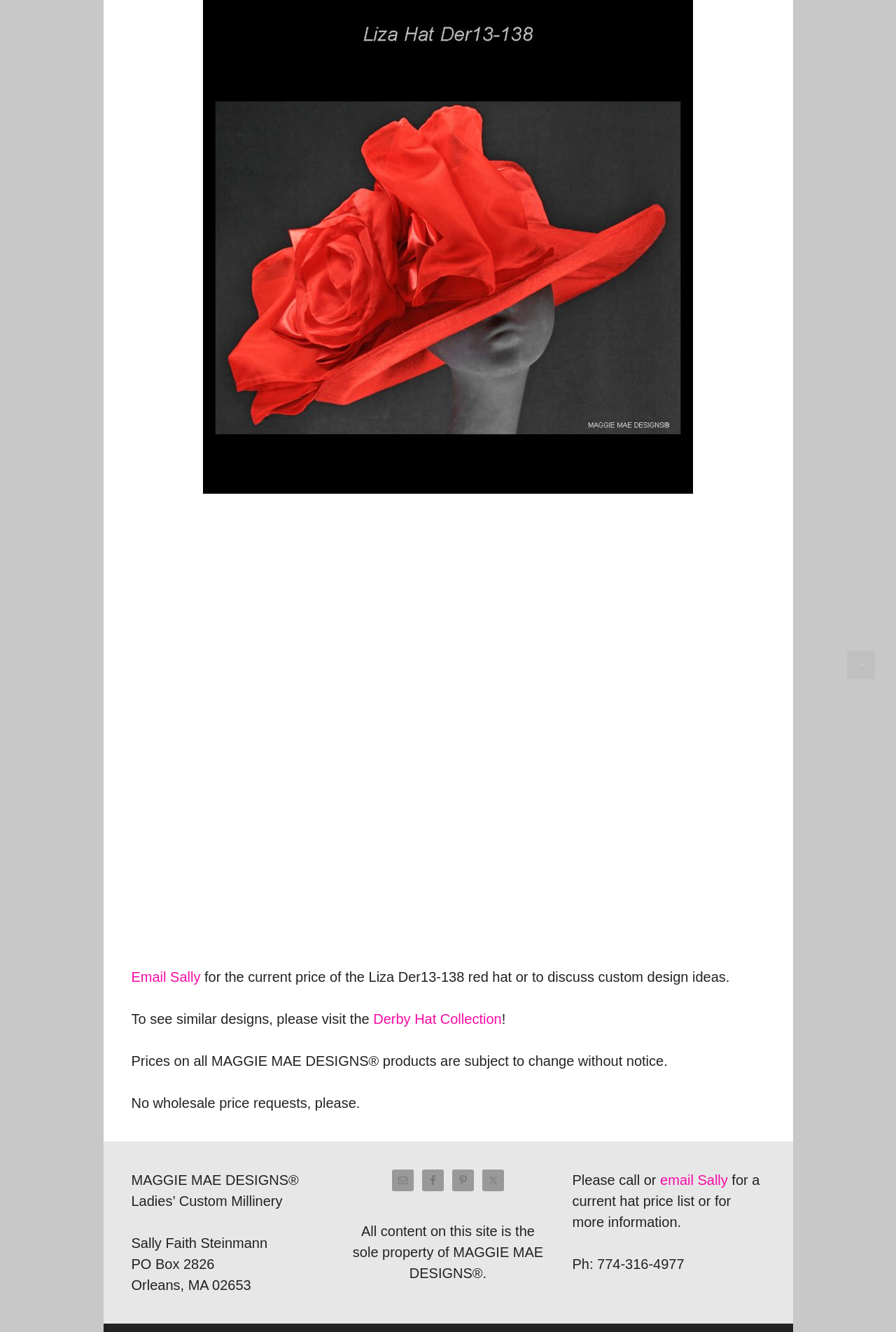Can you pinpoint the bounding box coordinates for the clickable element required for this instruction: "Email Sally"? The coordinates should be four float numbers between 0 and 1, i.e., [left, top, right, bottom].

[0.146, 0.728, 0.224, 0.739]